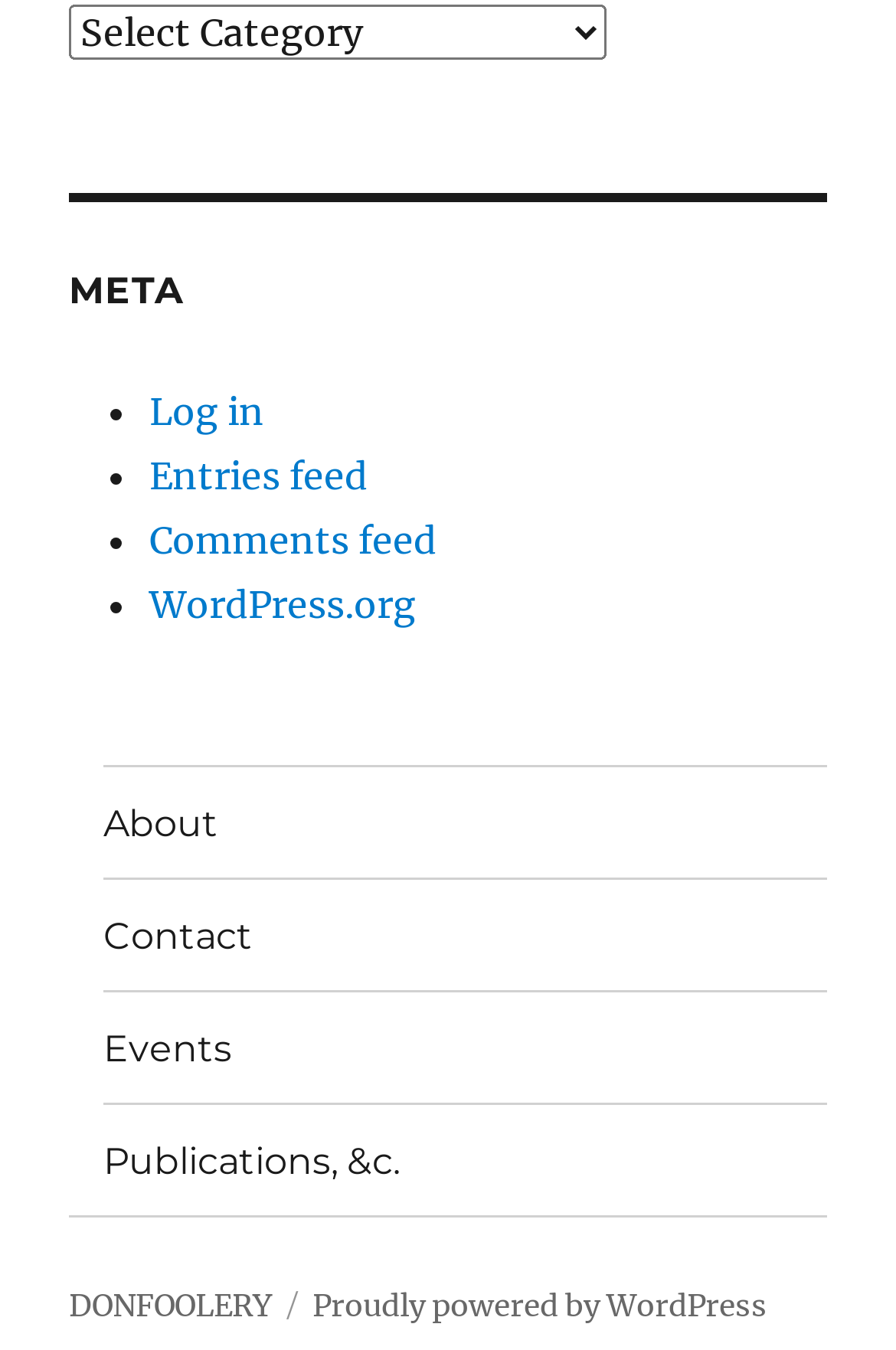Locate the bounding box coordinates of the region to be clicked to comply with the following instruction: "search for something". The coordinates must be four float numbers between 0 and 1, in the form [left, top, right, bottom].

None